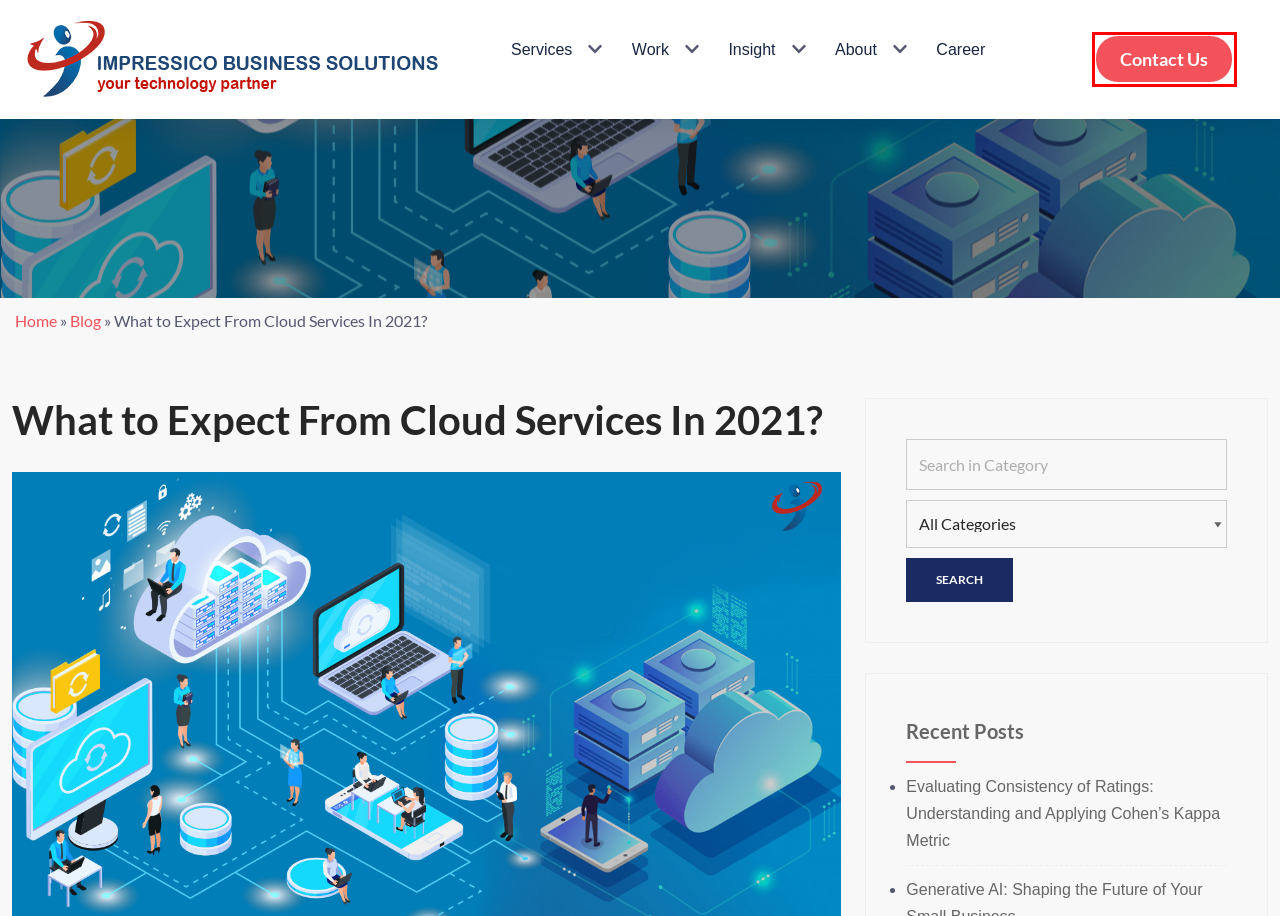A screenshot of a webpage is provided, featuring a red bounding box around a specific UI element. Identify the webpage description that most accurately reflects the new webpage after interacting with the selected element. Here are the candidates:
A. Impressico - Media & Entertainment IT Solutions
B. Impressico - Career | Current Openings
C. Impressico - Blog
D. Understanding and Applying Cohen’s Kappa Metric
E. What Is Audit Testing in Software Quality Assurance? - Impressico
F. What Is Kubernetes Orchestration | Impressico
G. Digital Transformation Consulting | Business Transformation - Impressico
H. Impressico - Contact Us

H